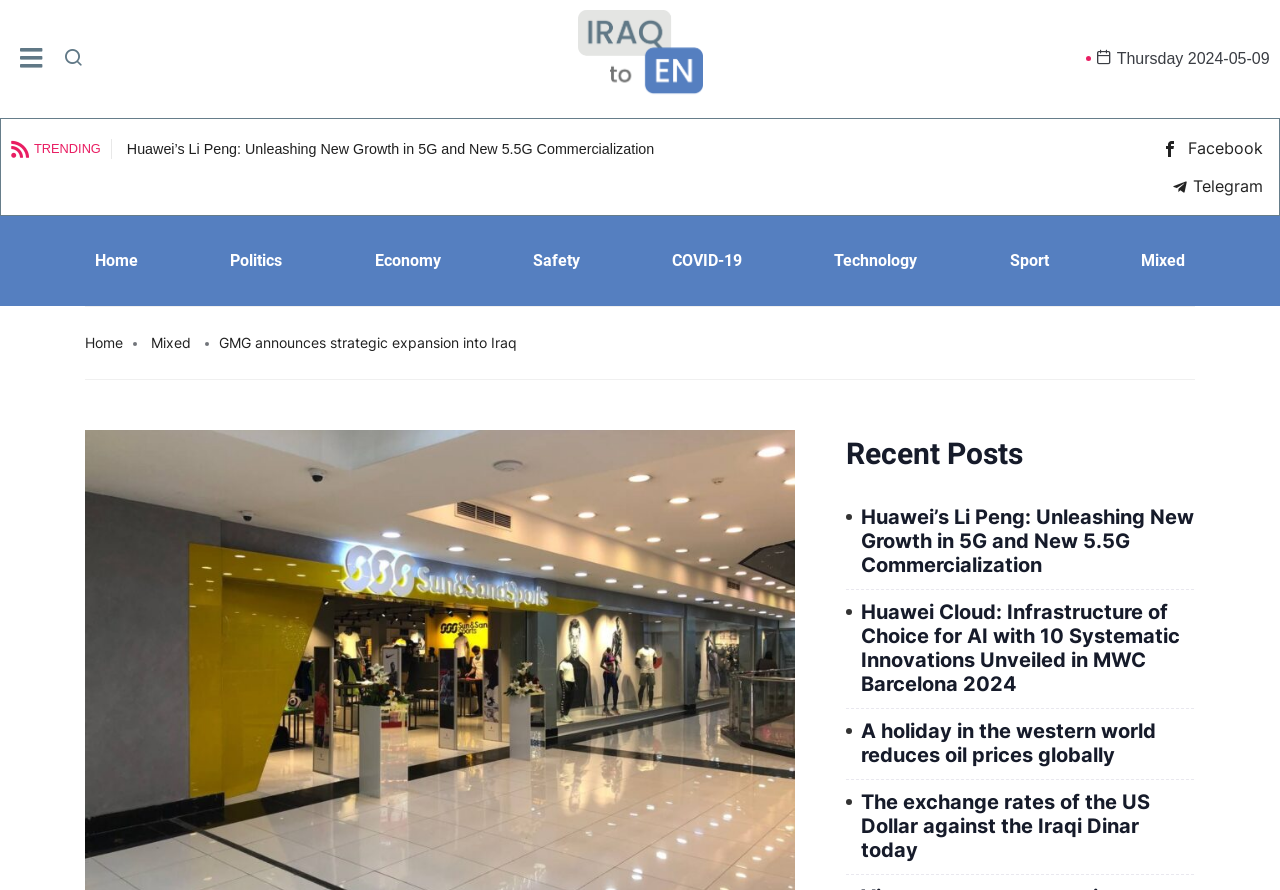Please determine the bounding box coordinates of the area that needs to be clicked to complete this task: 'Explore Technology news'. The coordinates must be four float numbers between 0 and 1, formatted as [left, top, right, bottom].

[0.64, 0.253, 0.728, 0.332]